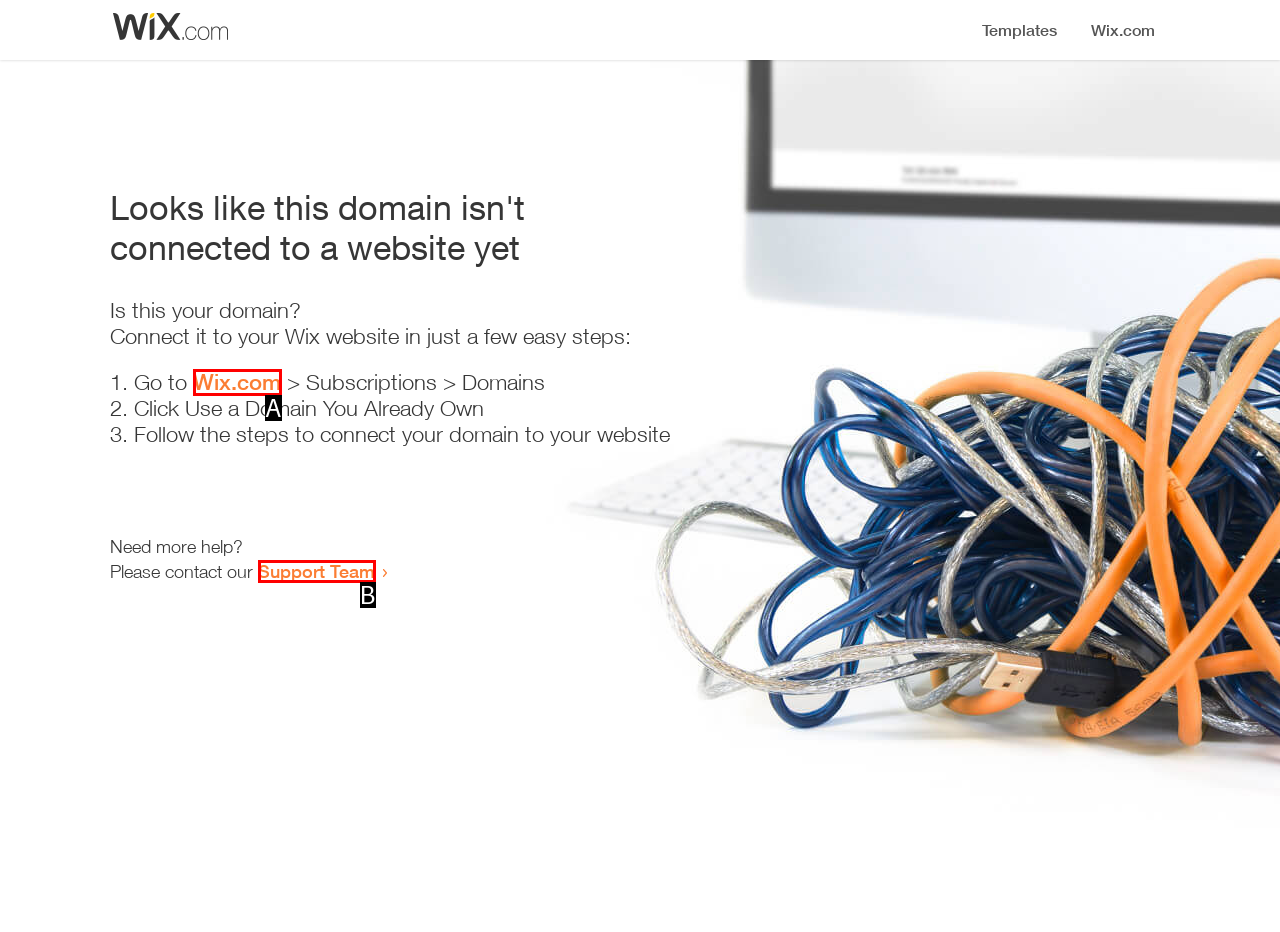Match the following description to a UI element: Wix.com
Provide the letter of the matching option directly.

A